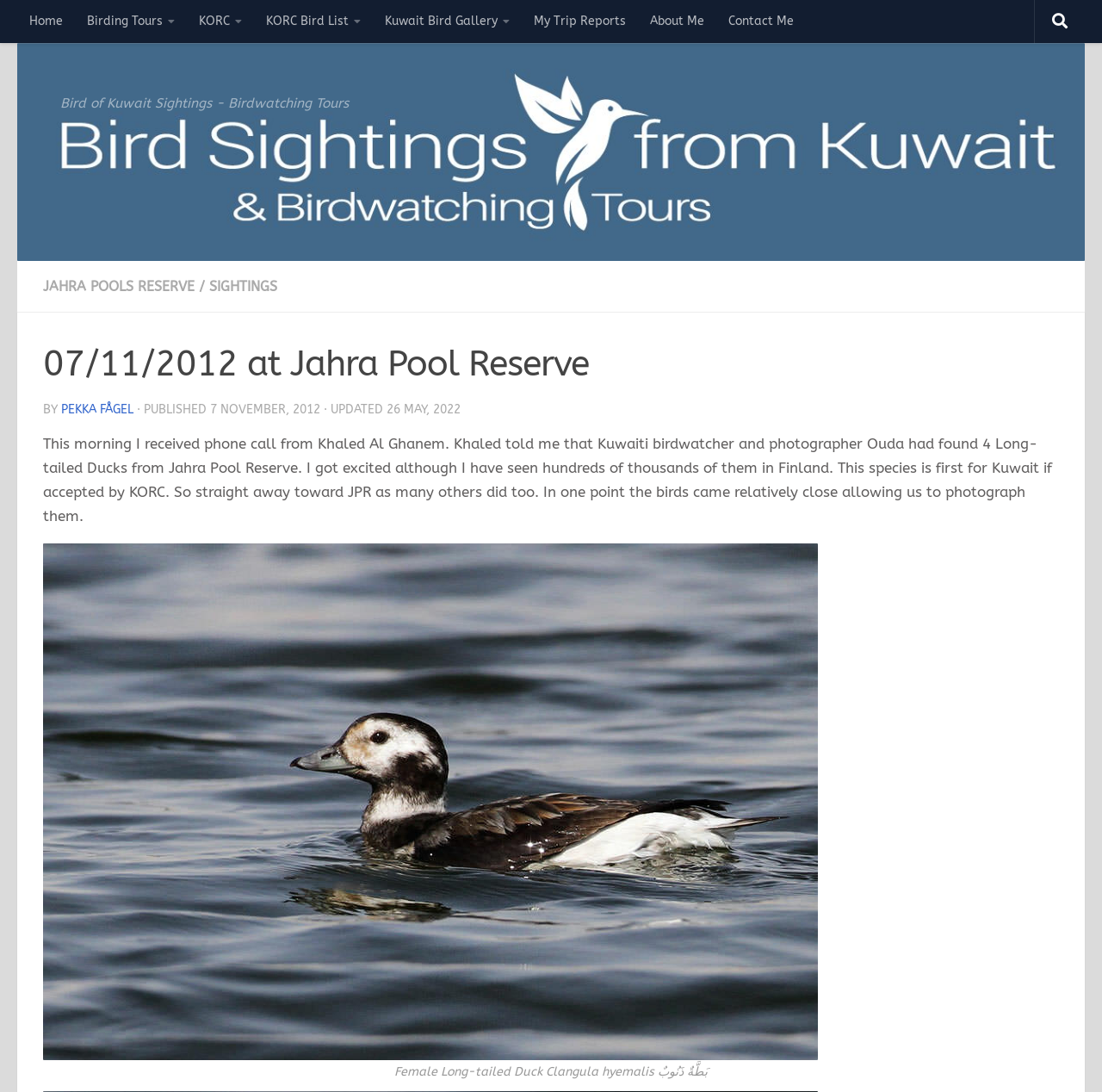Answer this question in one word or a short phrase: What is the location where the Long-tailed Ducks were found?

Jahra Pool Reserve